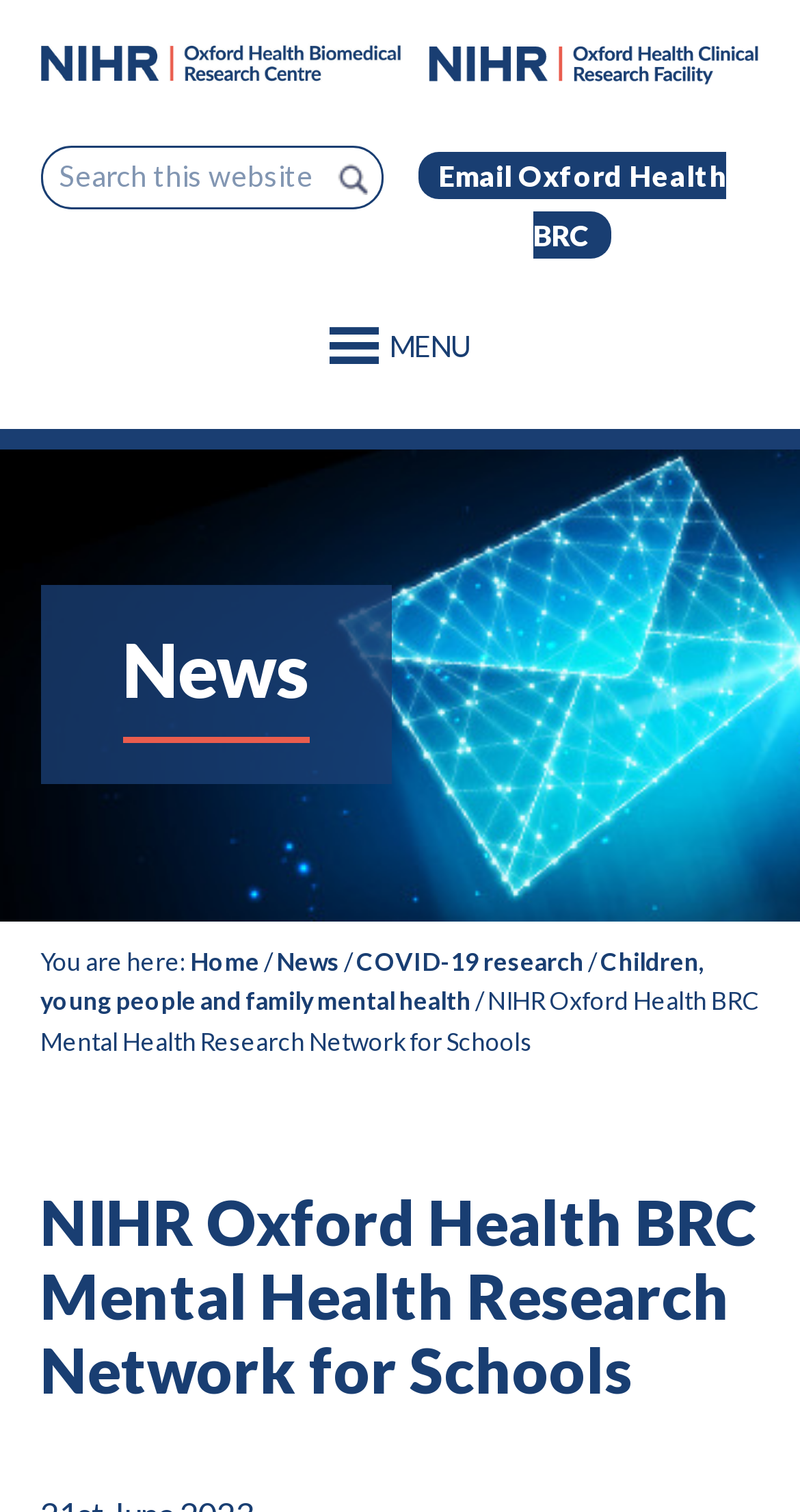Articulate a detailed summary of the webpage's content and design.

The webpage is about the NIHR Oxford Health BRC Mental Health Research Network for Schools, which is part of the NIHR Oxford Health Biomedical Research Centre. 

At the top left corner, there are four "skip to" links, allowing users to navigate to primary navigation, main content, primary sidebar, and footer. 

To the right of these links, there are two logos: the NIHR Oxford Health Biomedical Centre logo and the NIHR Oxford Health Clinical Research Facility logo. 

Below the logos, there is a search bar with a search button and a label "Search this website". 

On the right side of the search bar, there is a link to email Oxford Health BRC. 

The main navigation menu is located at the top center of the page, with a menu button labeled "MENU". 

Below the navigation menu, there is a heading "News" and a breadcrumb trail showing the current page location, with links to "Home", "News", "COVID-19 research", and "Children, young people and family mental health". 

The main content of the page is not explicitly described in the accessibility tree, but it is likely related to the mental health research network for schools, given the title and breadcrumb trail.